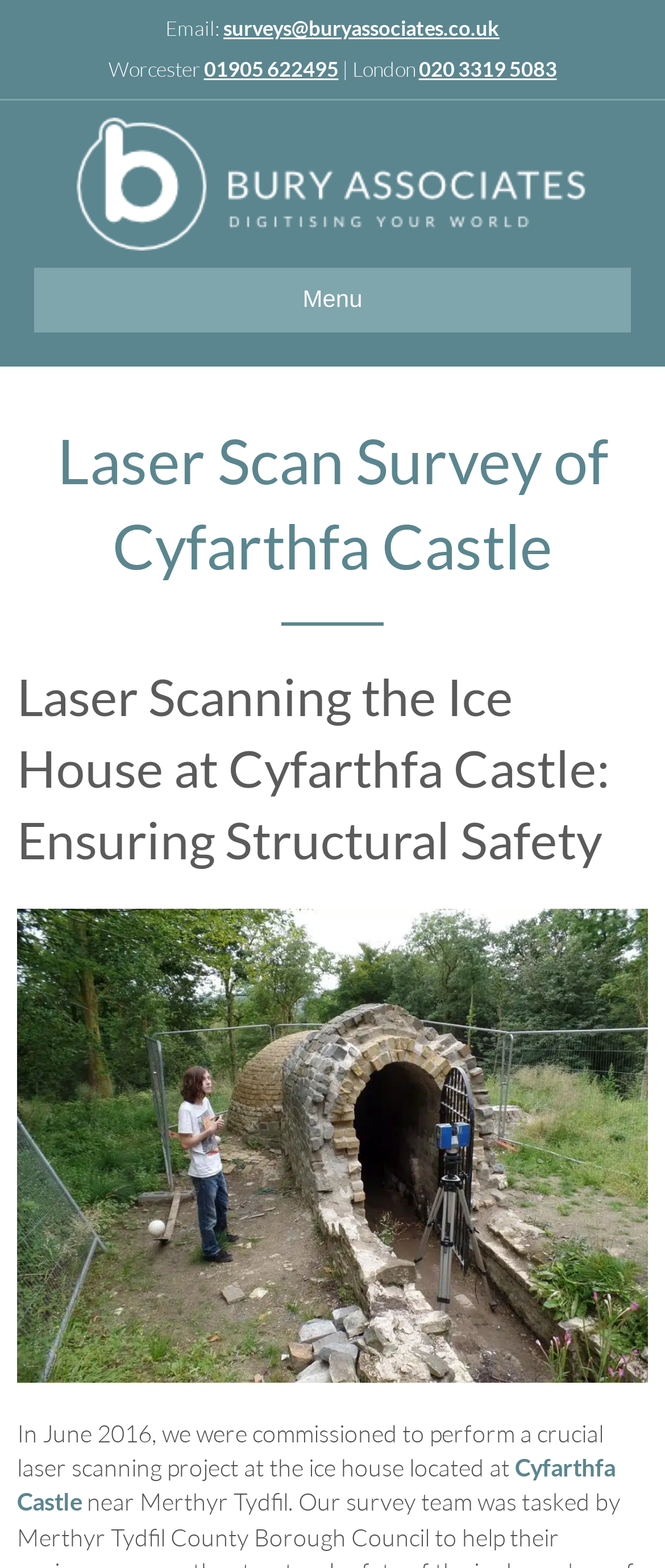Locate the bounding box of the UI element described by: "01905 622495" in the given webpage screenshot.

[0.306, 0.036, 0.509, 0.052]